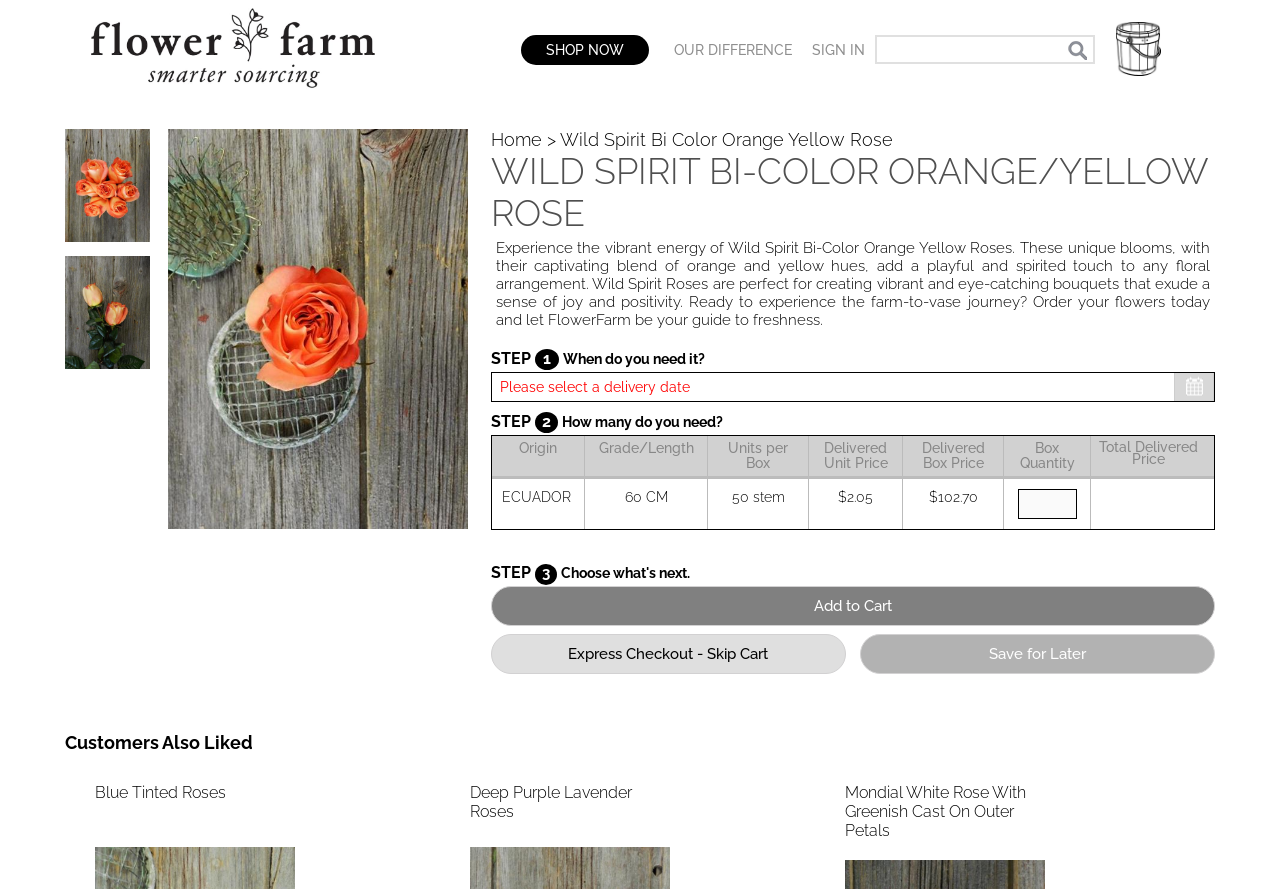Please extract the webpage's main title and generate its text content.

WILD SPIRIT BI-COLOR ORANGE/YELLOW ROSE